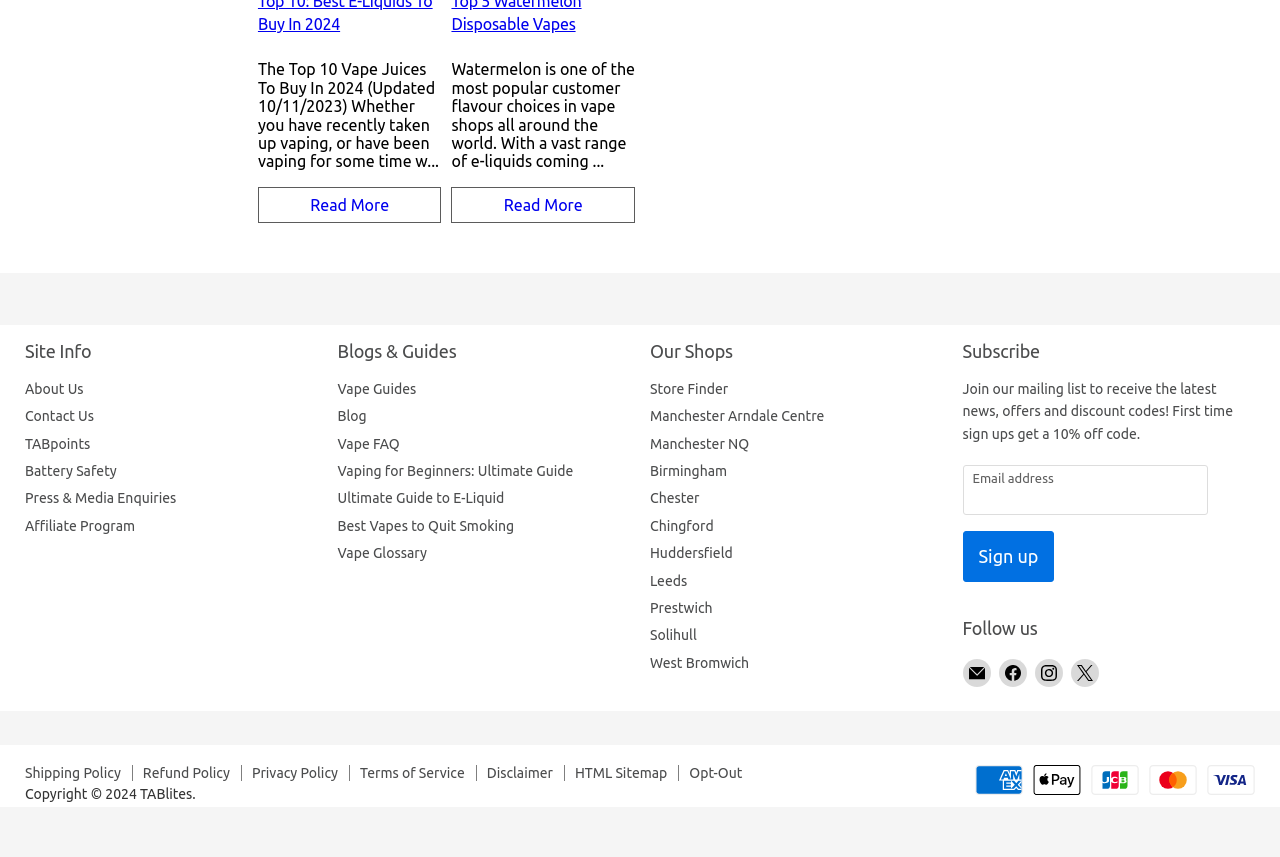Highlight the bounding box coordinates of the region I should click on to meet the following instruction: "Enter email address to sign up for the newsletter".

[0.752, 0.543, 0.943, 0.601]